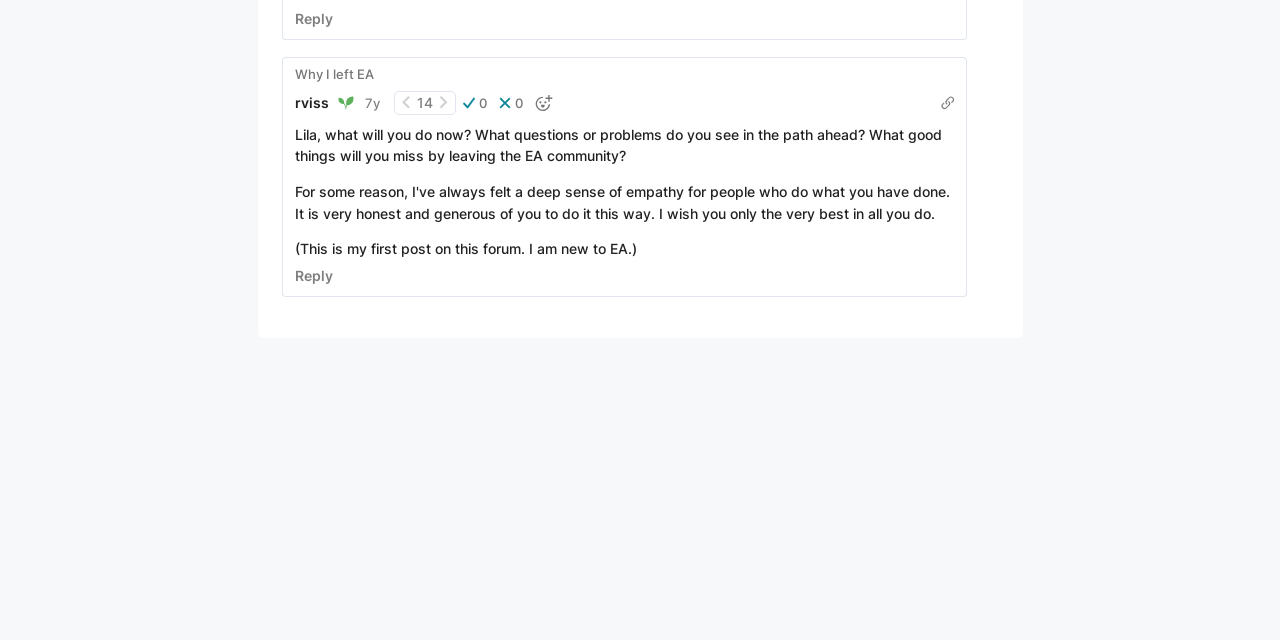Refer to the element description rviss and identify the corresponding bounding box in the screenshot. Format the coordinates as (top-left x, top-left y, bottom-right x, bottom-right y) with values in the range of 0 to 1.

[0.225, 0.14, 0.261, 0.181]